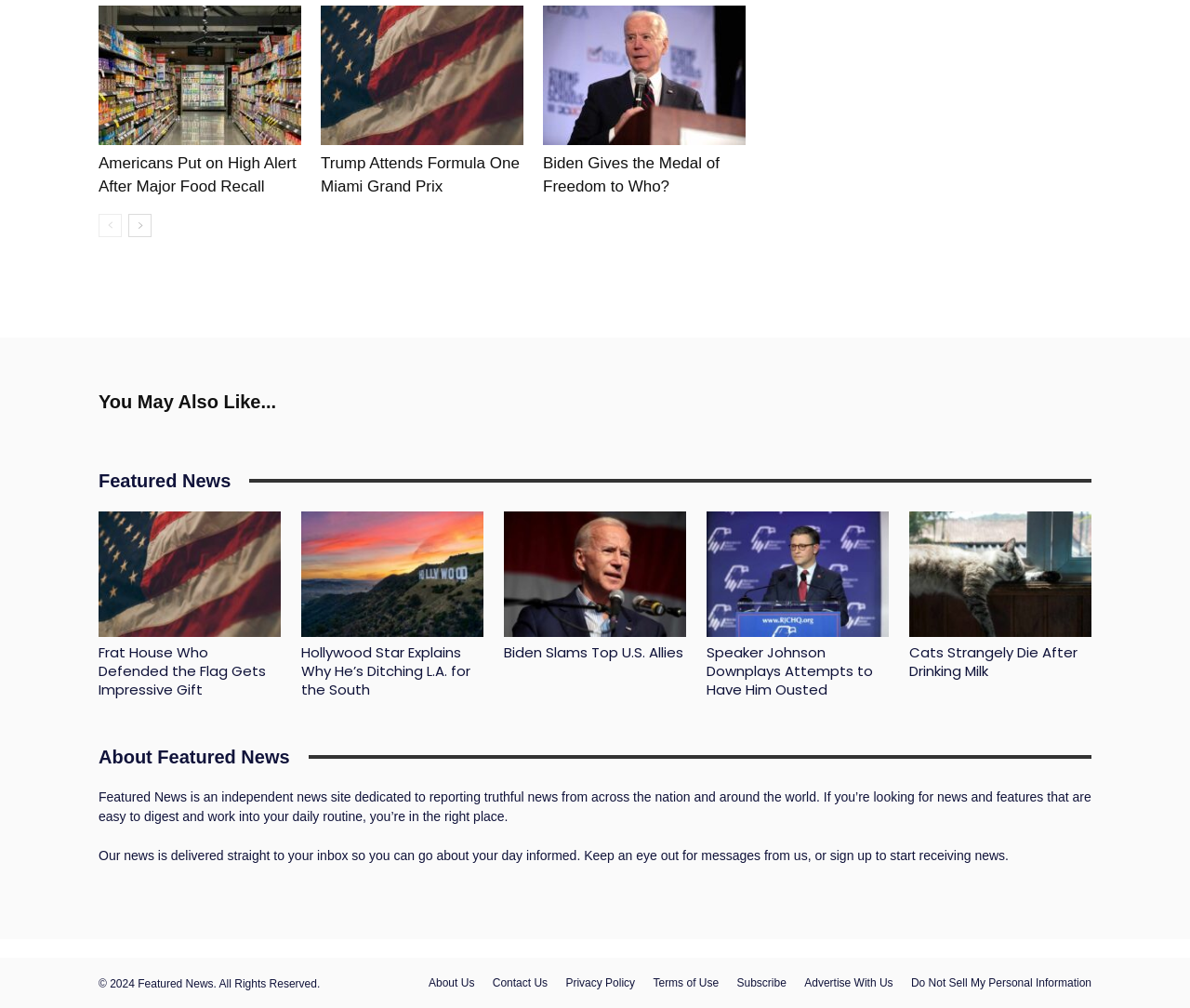Find the bounding box coordinates of the clickable area required to complete the following action: "Subscribe to Featured News".

[0.619, 0.966, 0.661, 0.983]